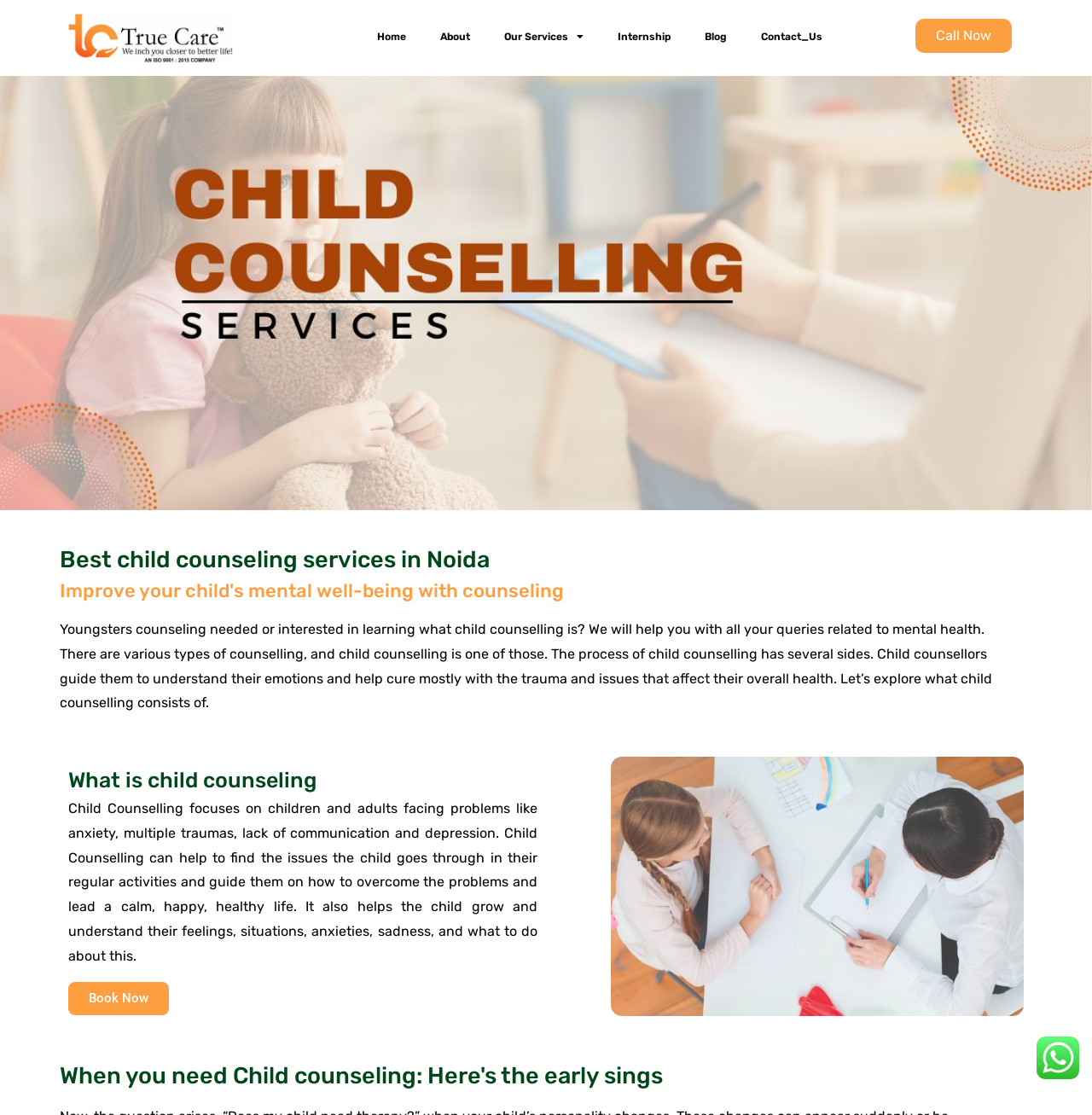Provide a thorough description of the webpage you see.

This webpage is about child counseling services in Noida, specifically highlighting Dr. Priyanka Atreja's expertise in childhood depression. At the top, there is a navigation menu with links to "Counselling", "Home", "About", "Our Services", "Internship", "Blog", and "Contact_Us". 

Below the navigation menu, there is a prominent call-to-action button "Call Now" on the right side. On the left side, there are three headings that introduce the topic of child counseling. The first heading reads "Best child counseling services in Noida", followed by "Improve your child's mental well-being with counseling". 

Below these headings, there is a paragraph of text that explains what child counseling is and how it can help with mental health issues. This is followed by a heading "What is child counseling" and another paragraph that delves deeper into the specifics of child counseling, including its focus on anxiety, trauma, and depression. 

On the right side of the page, there is an image of a child counselor in Noida. Below this image, there is a heading "When you need Child counseling: Here's the early signs" and a "Book Now" link. At the very bottom of the page, there is a small image on the right side.